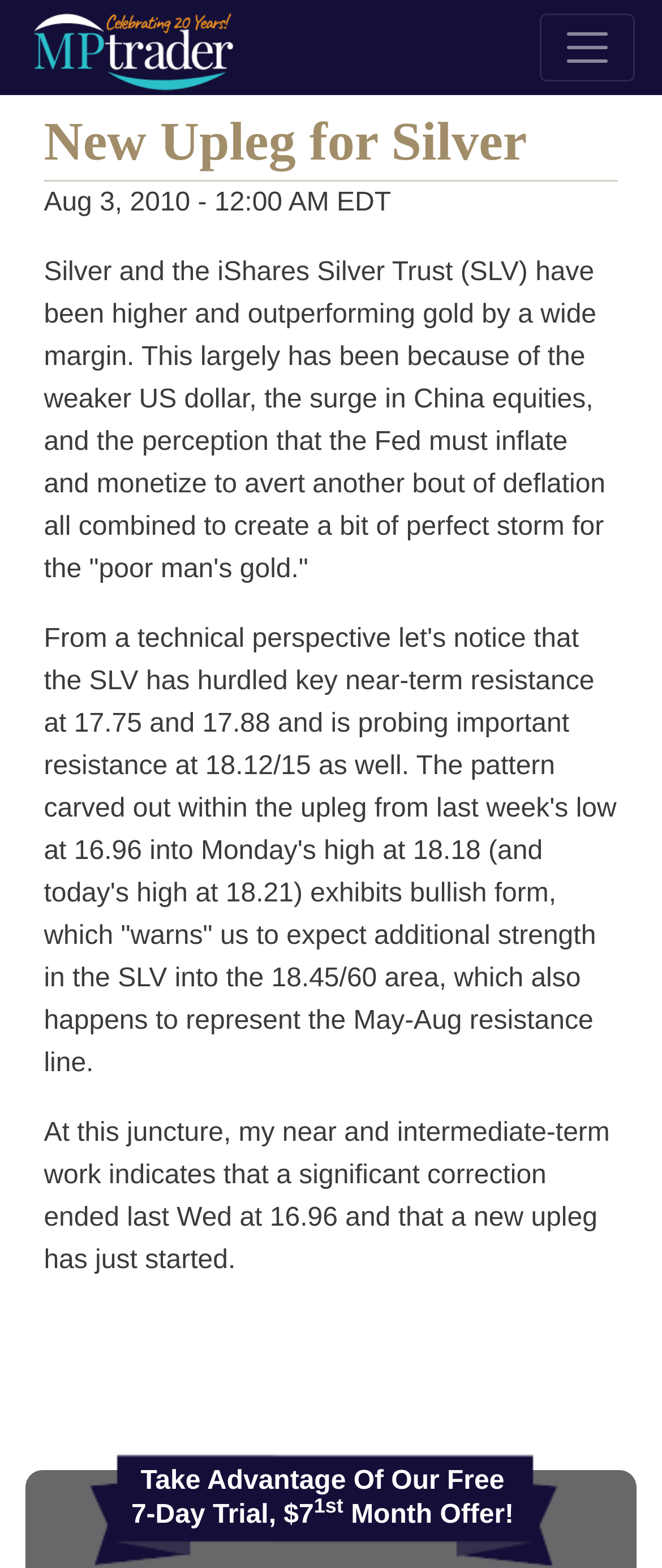What is the date of the article?
Please elaborate on the answer to the question with detailed information.

The date of the article is Aug 3, 2010, as indicated by the time element 'Aug 3, 2010 - 12:00 AM EDT'.